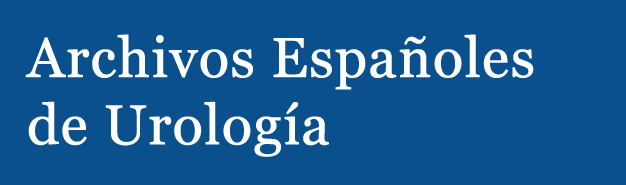What is the focus of the journal?
Answer briefly with a single word or phrase based on the image.

Urology